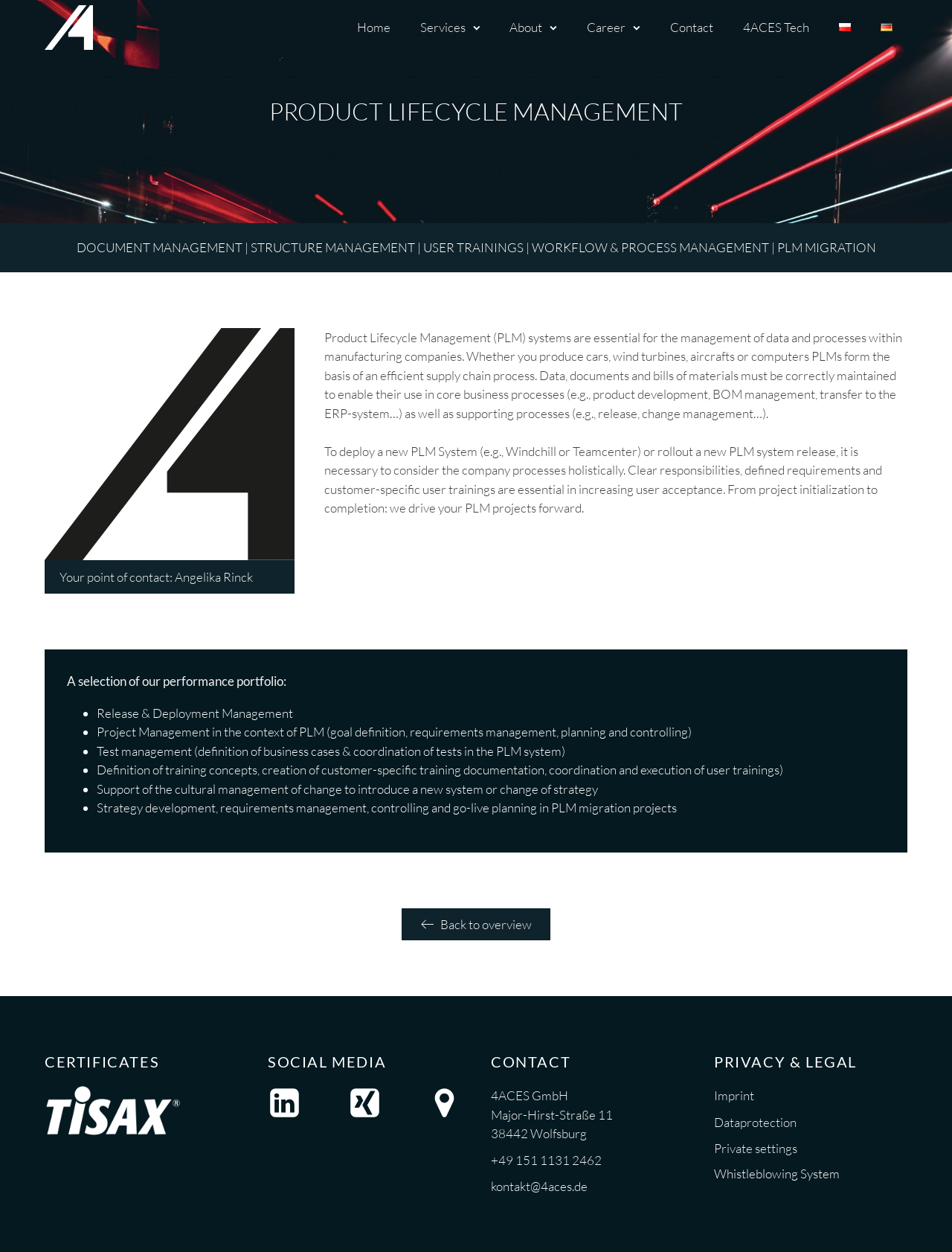Respond with a single word or short phrase to the following question: 
How many certificates are mentioned on the webpage?

None